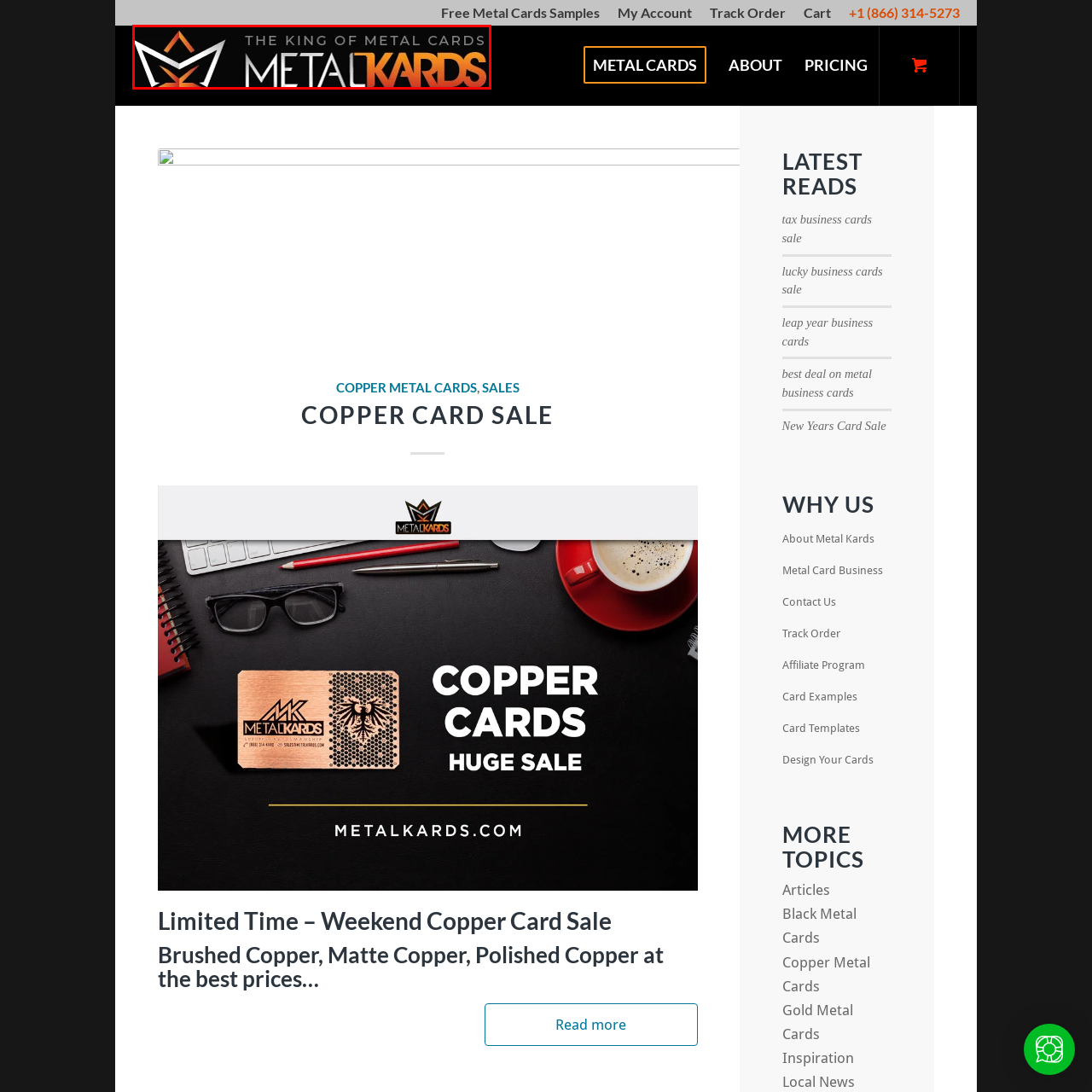Examine the portion of the image marked by the red rectangle, What does the stylized crown or shield symbolize? Answer concisely using a single word or phrase.

Strength and quality